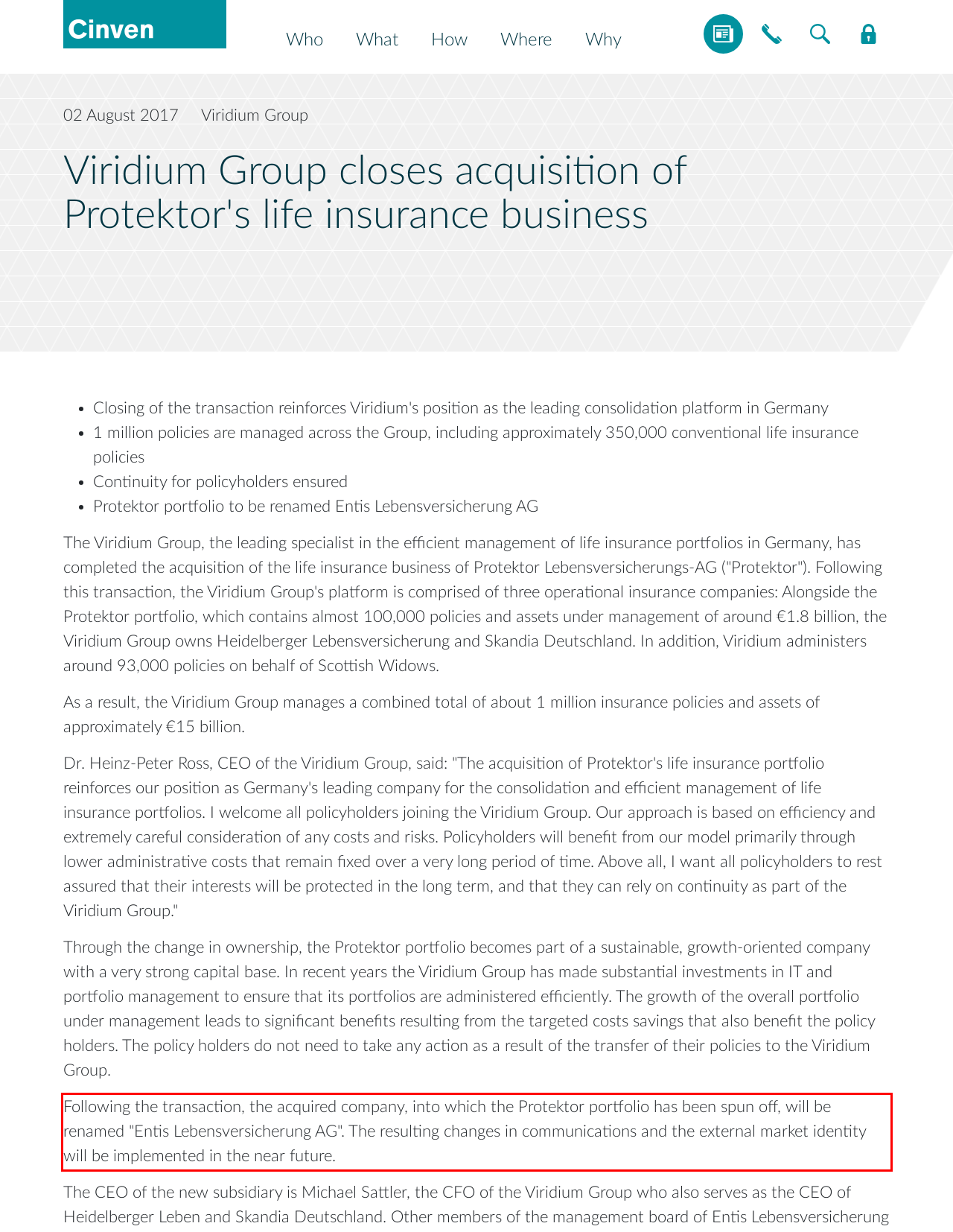The screenshot provided shows a webpage with a red bounding box. Apply OCR to the text within this red bounding box and provide the extracted content.

Following the transaction, the acquired company, into which the Protektor portfolio has been spun off, will be renamed "Entis Lebensversicherung AG". The resulting changes in communications and the external market identity will be implemented in the near future.